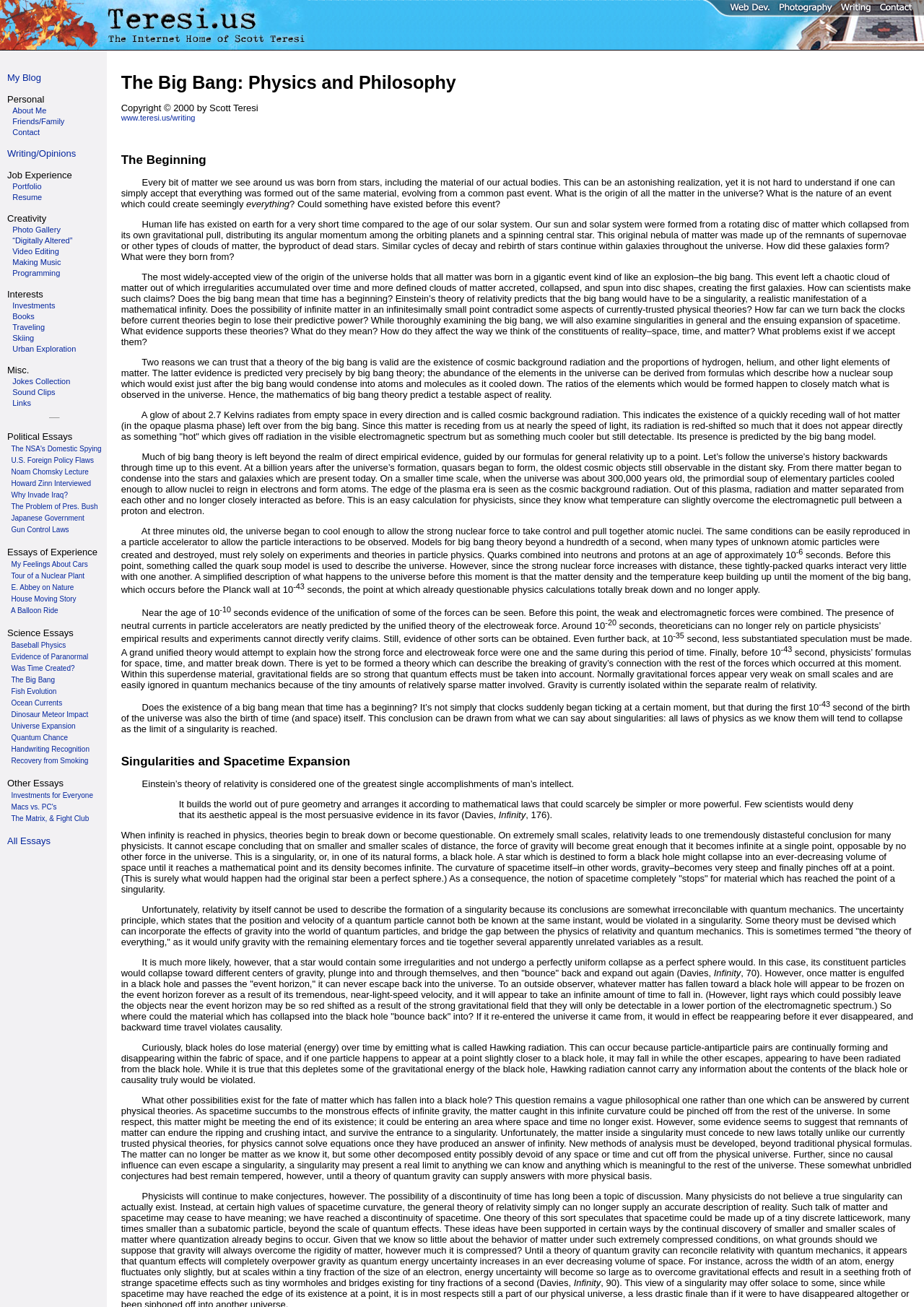What is the title of the last essay in the 'Essays of Experience' category?
Please look at the screenshot and answer in one word or a short phrase.

A Balloon Ride